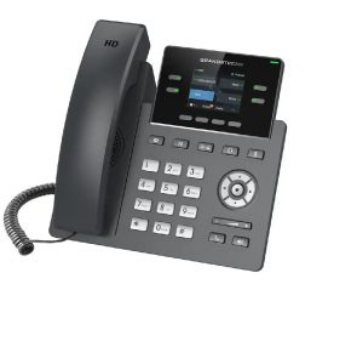What is the primary purpose of the programmable keys on the phone?
Please answer using one word or phrase, based on the screenshot.

Customized functionality